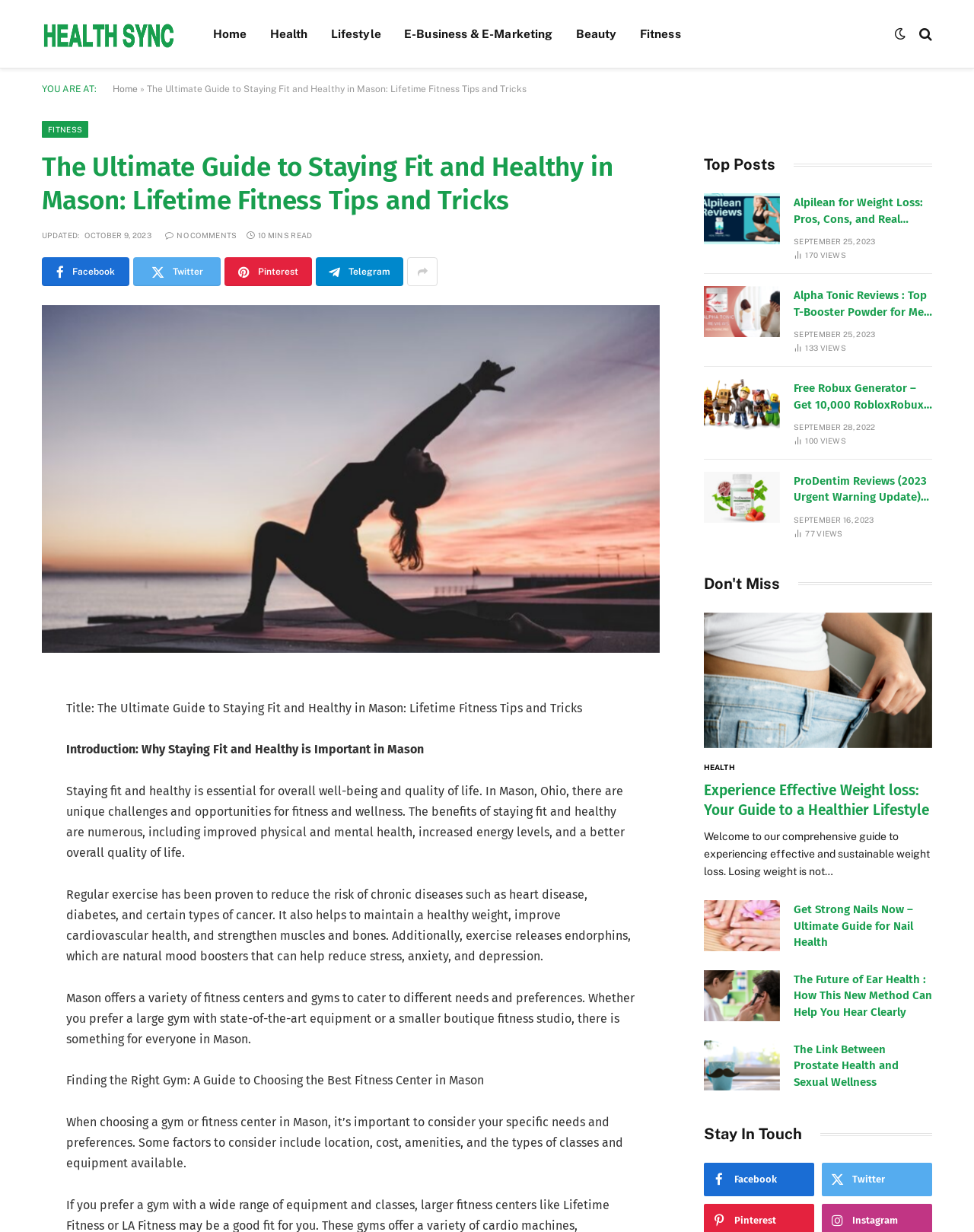Identify and extract the main heading from the webpage.

The Ultimate Guide to Staying Fit and Healthy in Mason: Lifetime Fitness Tips and Tricks